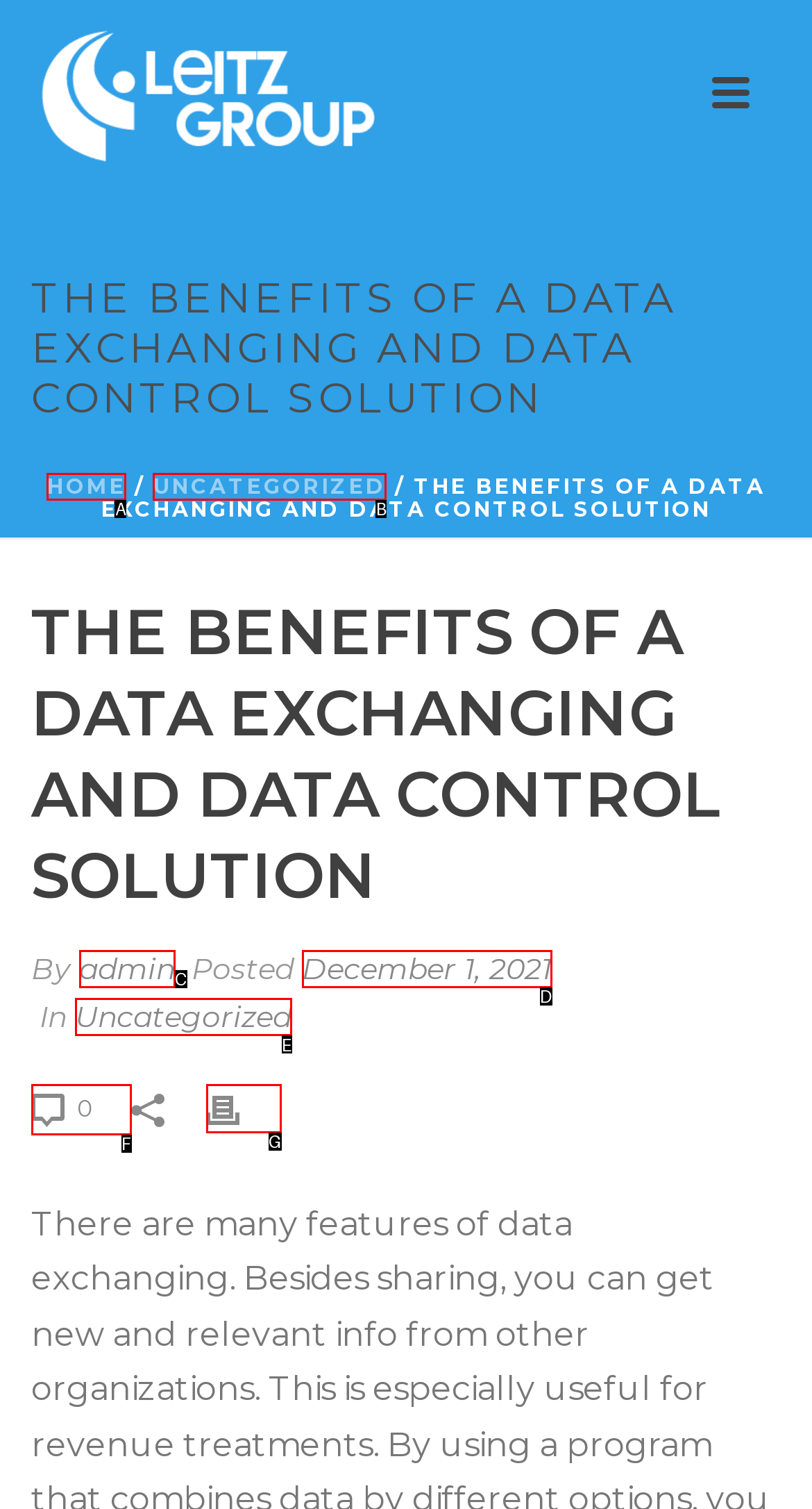Match the following description to the correct HTML element: Home Indicate your choice by providing the letter.

A